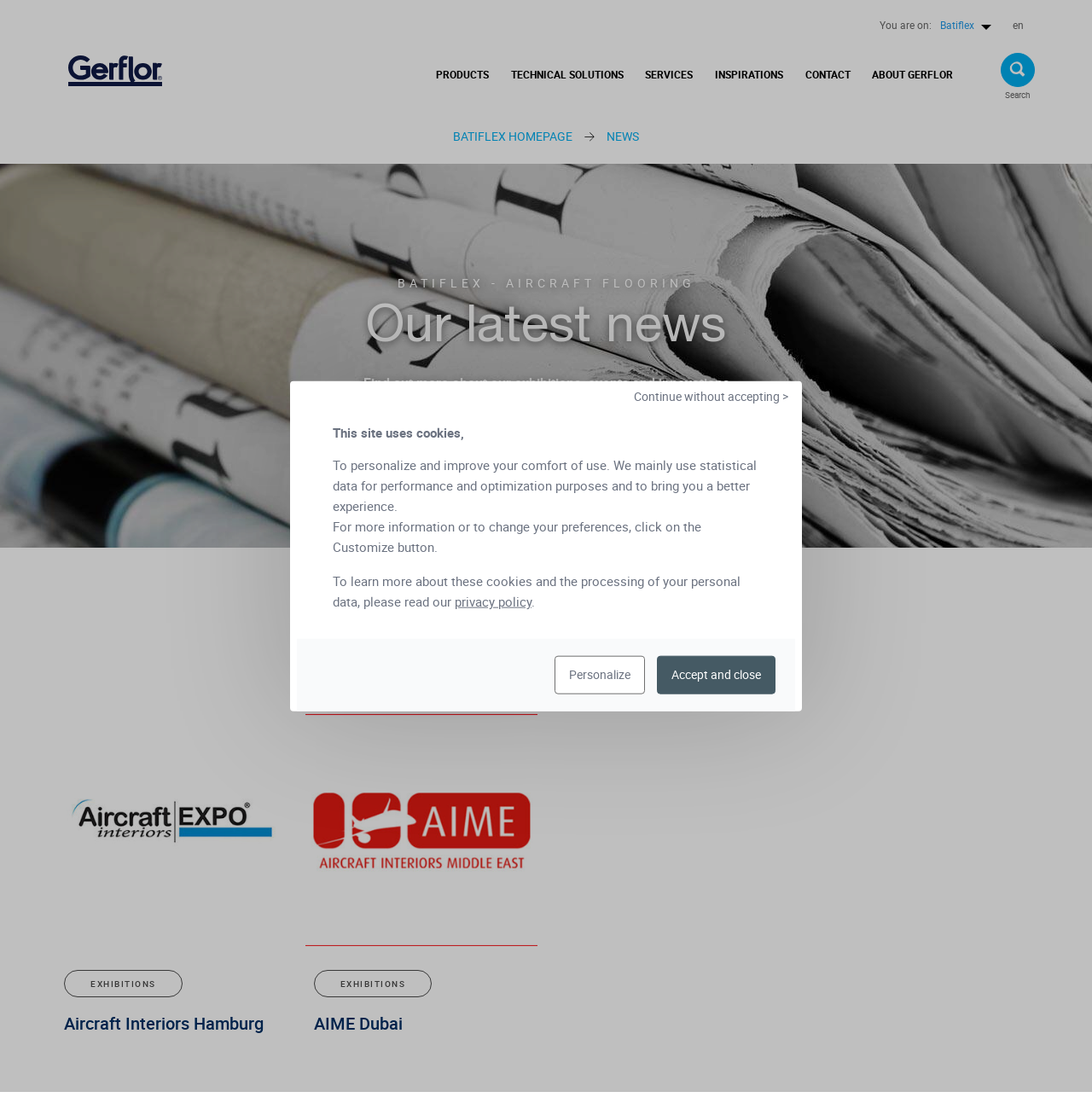Identify the bounding box of the UI element that matches this description: "[ author ]".

None